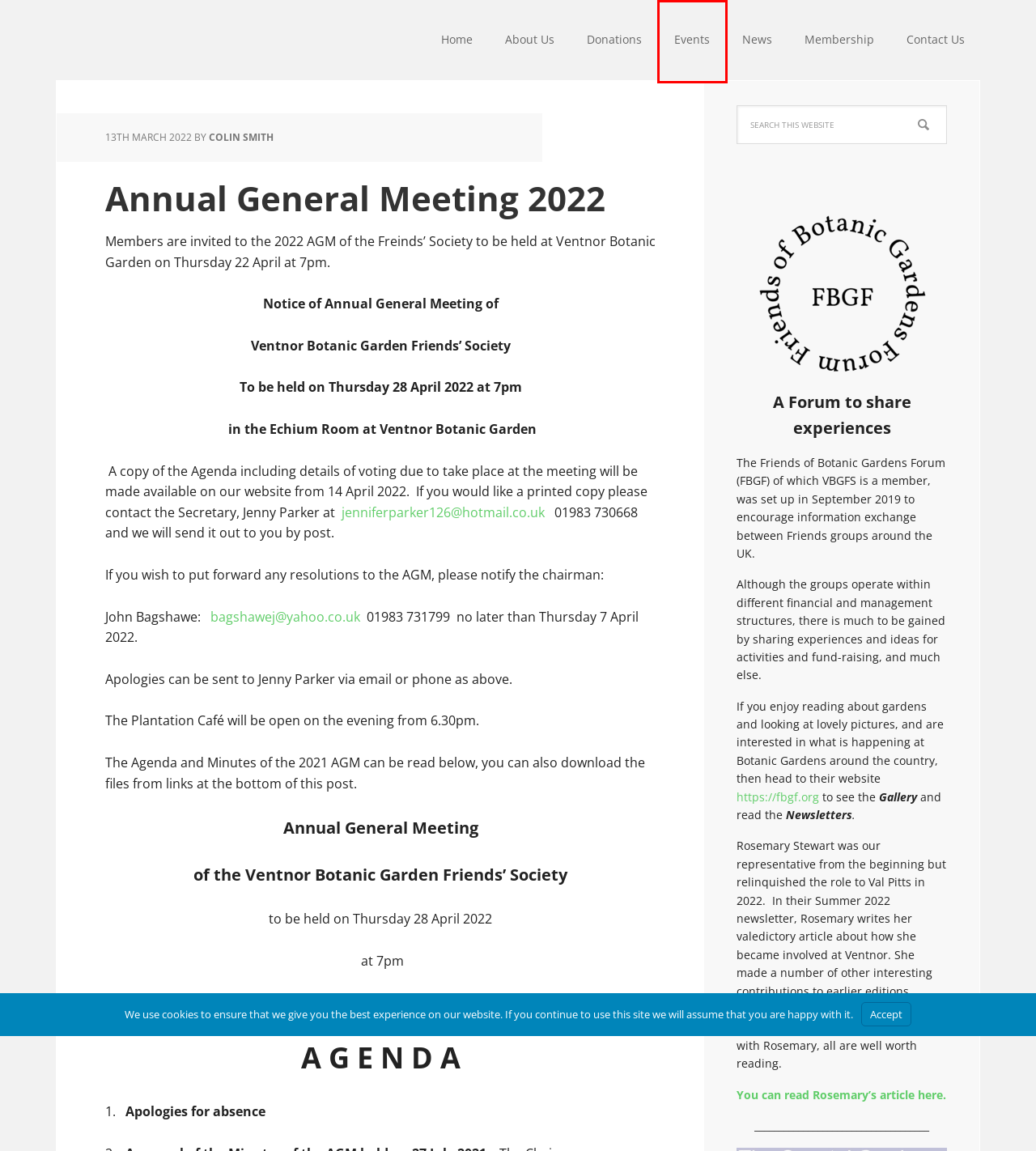Given a screenshot of a webpage with a red bounding box highlighting a UI element, determine which webpage description best matches the new webpage that appears after clicking the highlighted element. Here are the candidates:
A. About Us - Ventnor Botanic Friends
B. News - Ventnor Botanic Friends
C. Colin Smith - Ventnor Botanic Friends
D. Botany Club - Ventnor Botanic Friends
E. Ventnor Botanic Friends - Ventnor Botanic Gardens Friends Society
F. Donations - Ventnor Botanic Friends
G. Events - Ventnor Botanic Friends
H. Contact Us - Ventnor Botanic Friends

G